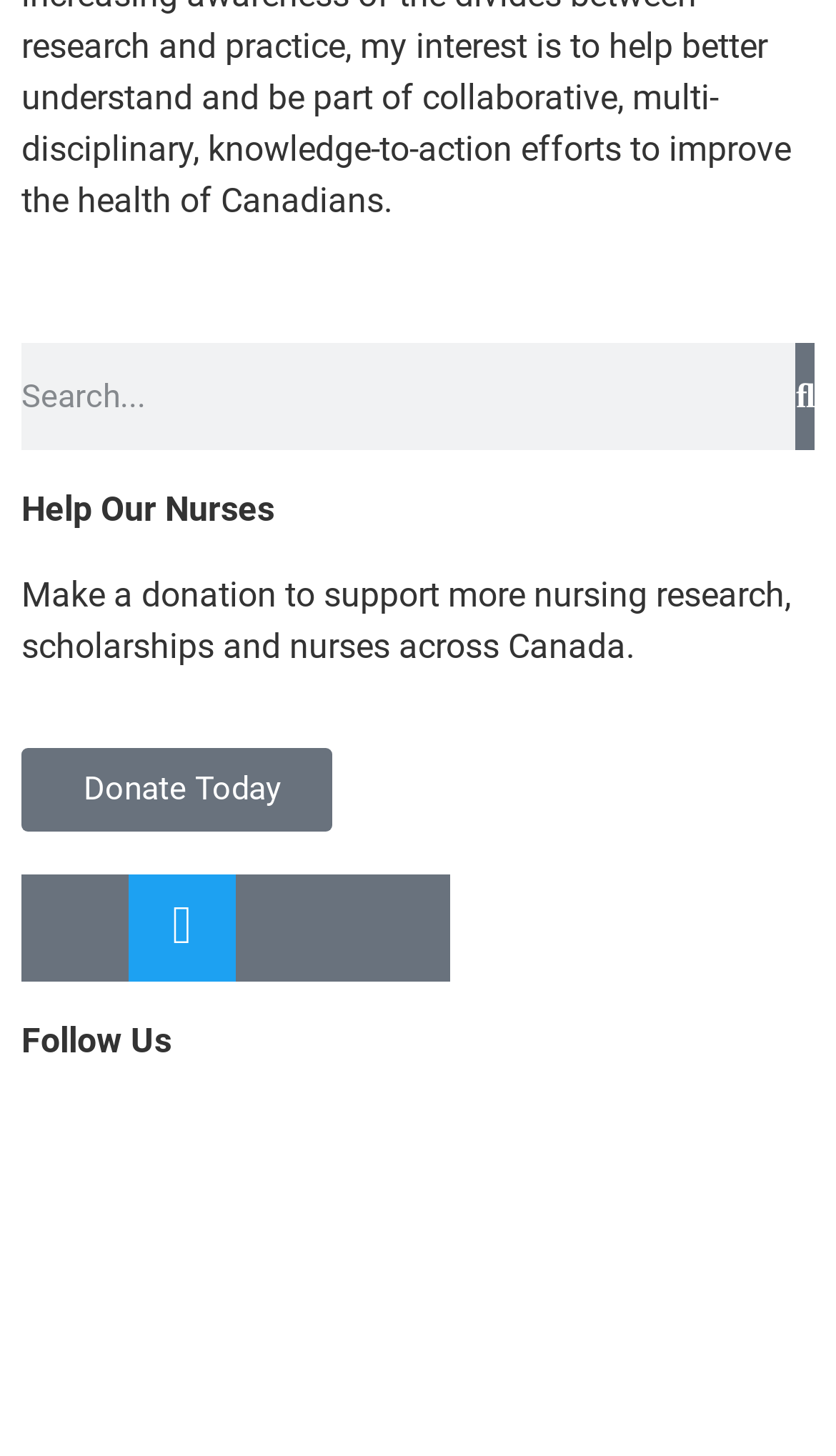What is the purpose of the search box? Based on the screenshot, please respond with a single word or phrase.

To search